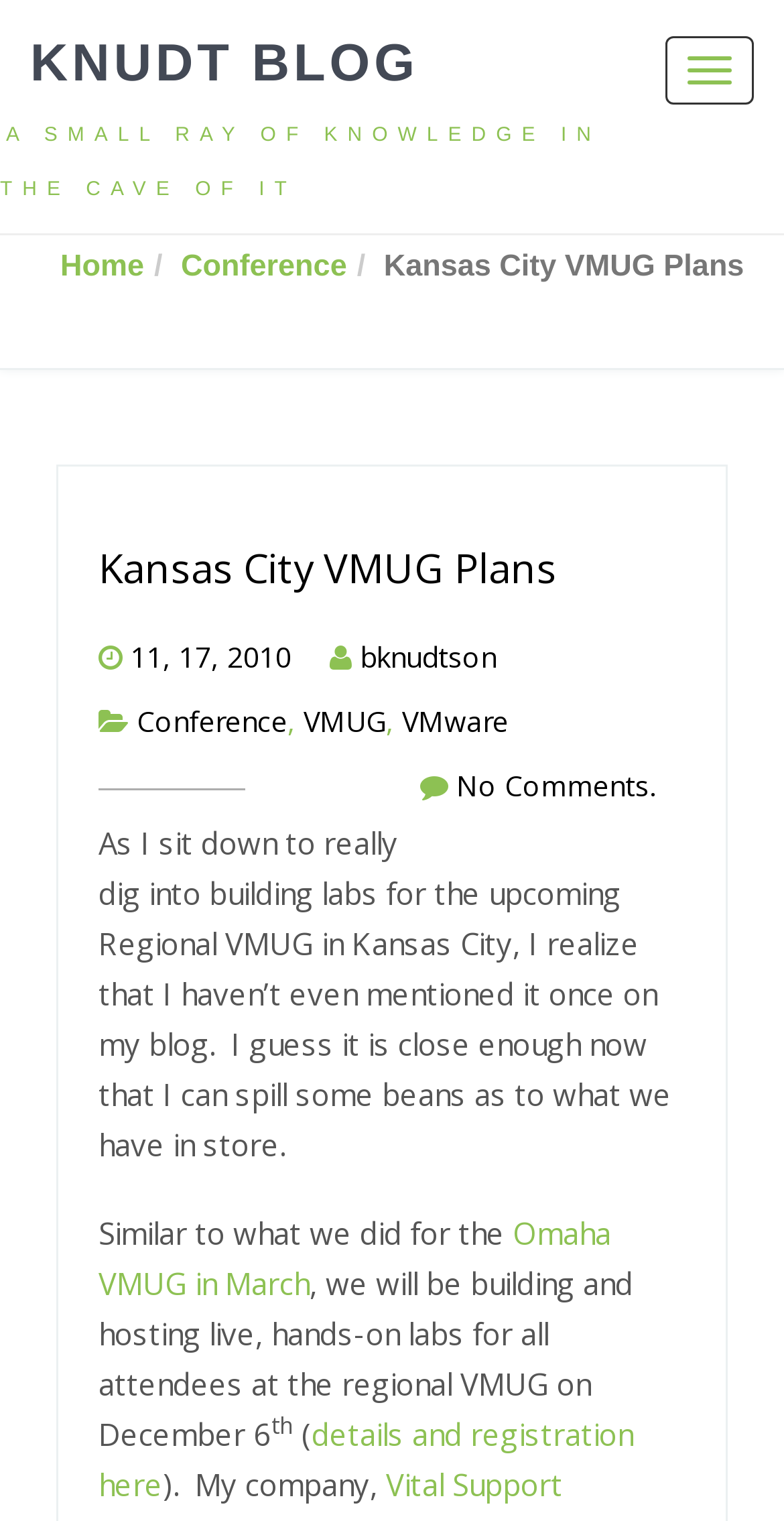What is the name of the blog?
Identify the answer in the screenshot and reply with a single word or phrase.

Knudt Blog